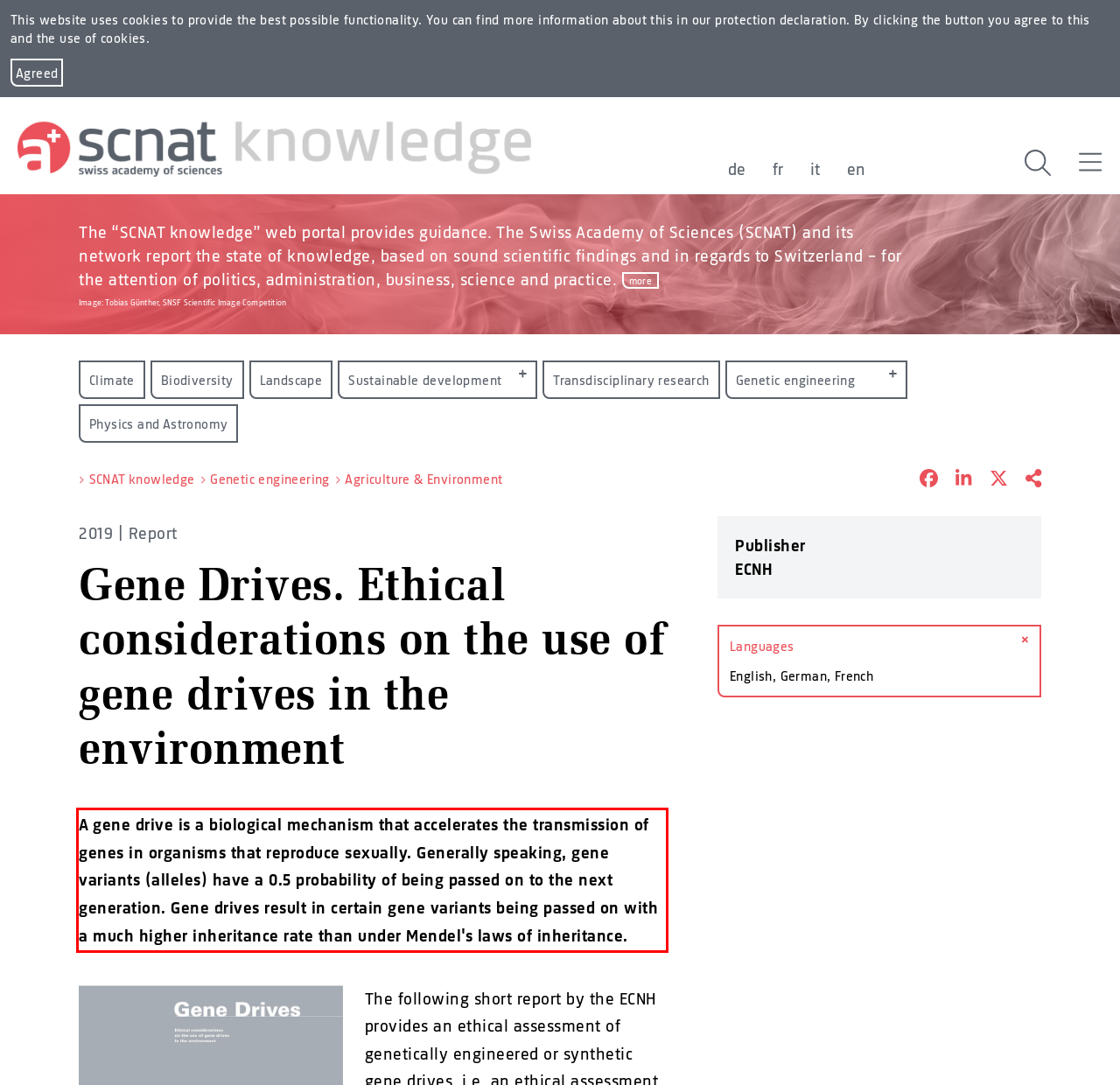You have a screenshot with a red rectangle around a UI element. Recognize and extract the text within this red bounding box using OCR.

A gene drive is a biological mechanism that accelerates the transmission of genes in organisms that reproduce sexually. Generally speaking, gene variants (alleles) have a 0.5 probability of being passed on to the next generation. Gene drives result in certain gene variants being passed on with a much higher inheritance rate than under Mendel's laws of inheritance.